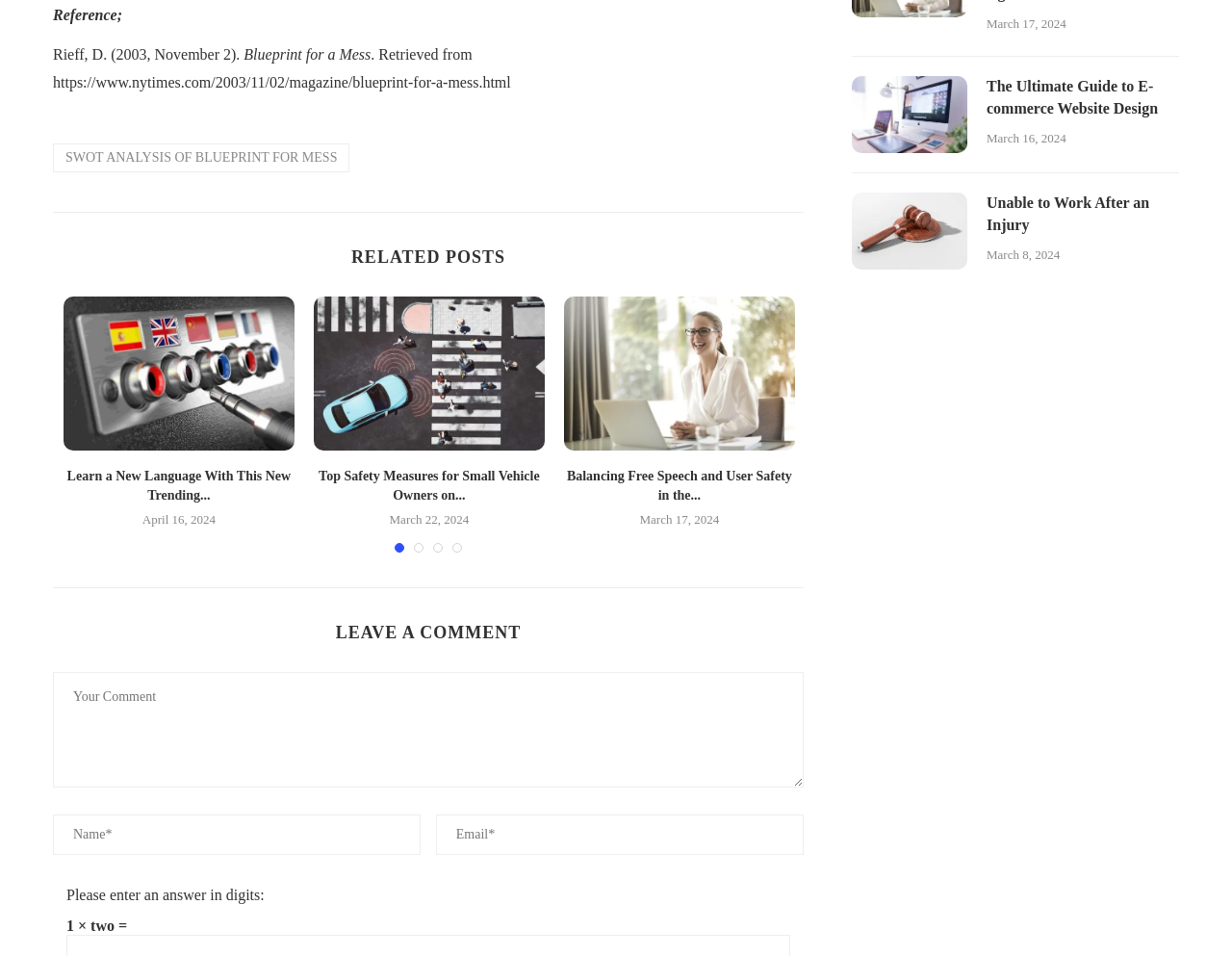What is the topic of the section that contains the article 'Top Safety Measures for Small Vehicle Owners on Highways'?
Please provide a single word or phrase based on the screenshot.

RELATED POSTS